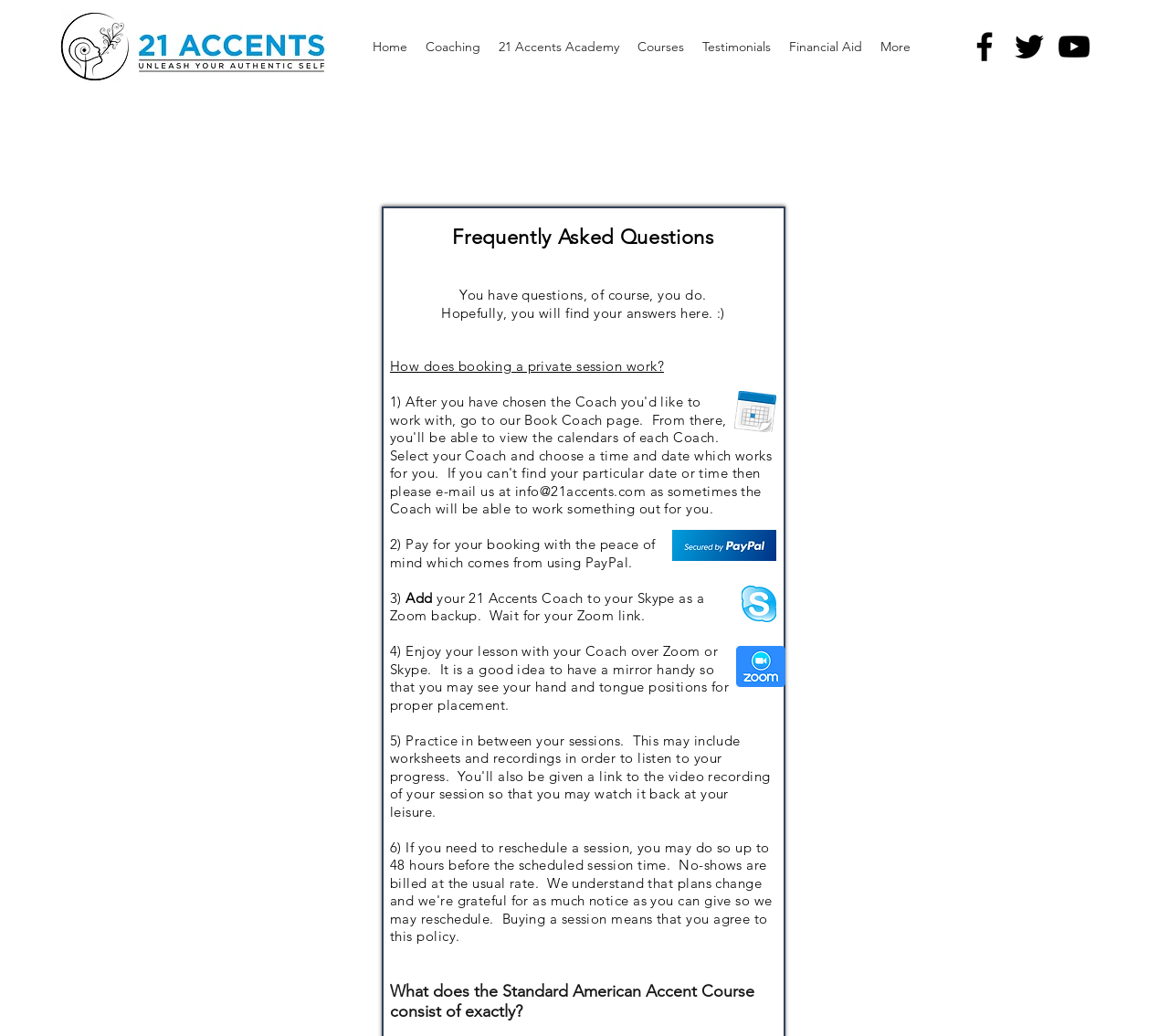Provide your answer in a single word or phrase: 
What is the recommended tool for observing hand and tongue positions?

Mirror